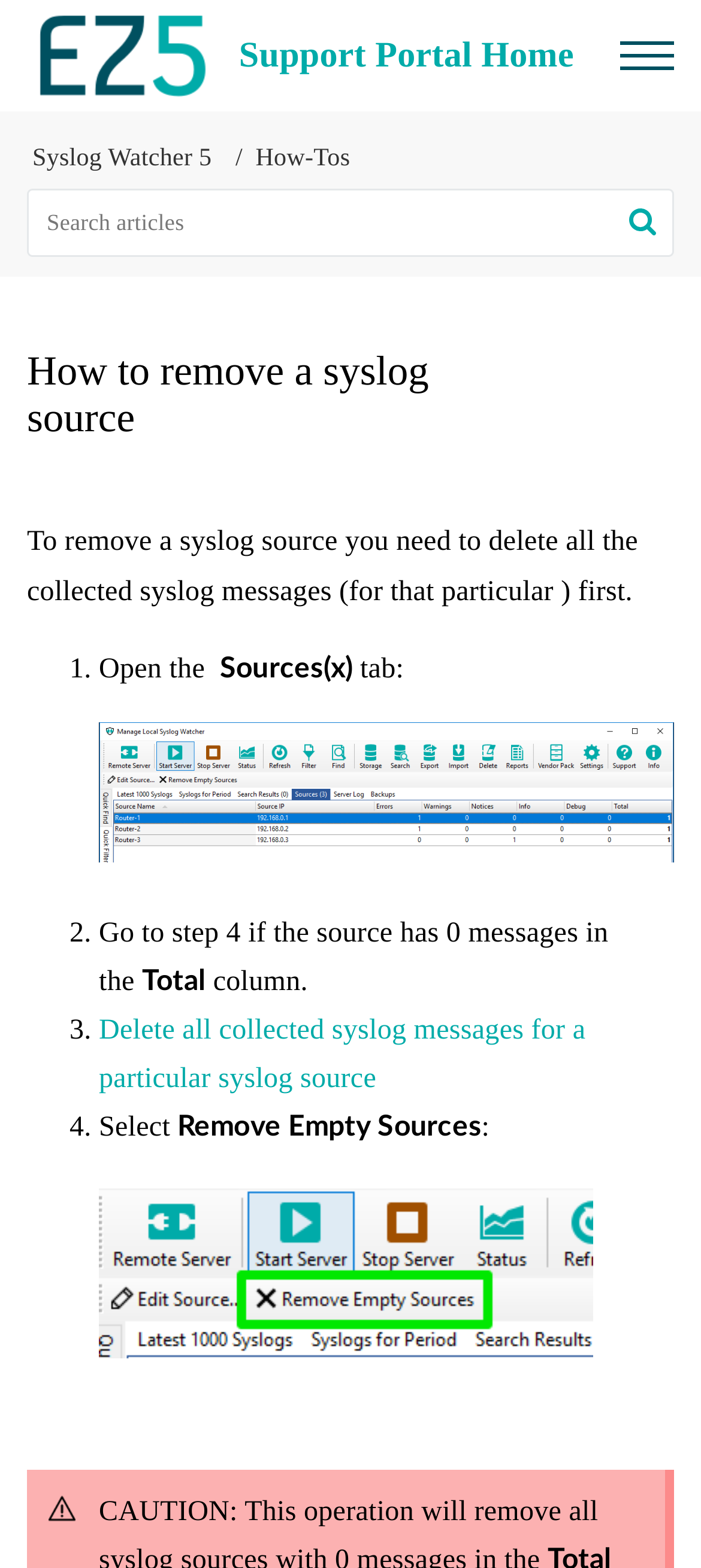What is the current webpage about?
Carefully examine the image and provide a detailed answer to the question.

Based on the webpage content, it appears to be a tutorial or guide on how to remove a syslog source. The webpage provides step-by-step instructions on deleting collected syslog messages and removing the source.